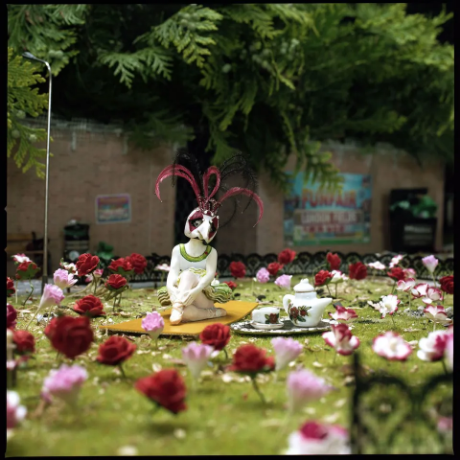Answer the question using only a single word or phrase: 
What is on the figure's head?

elaborate headpiece